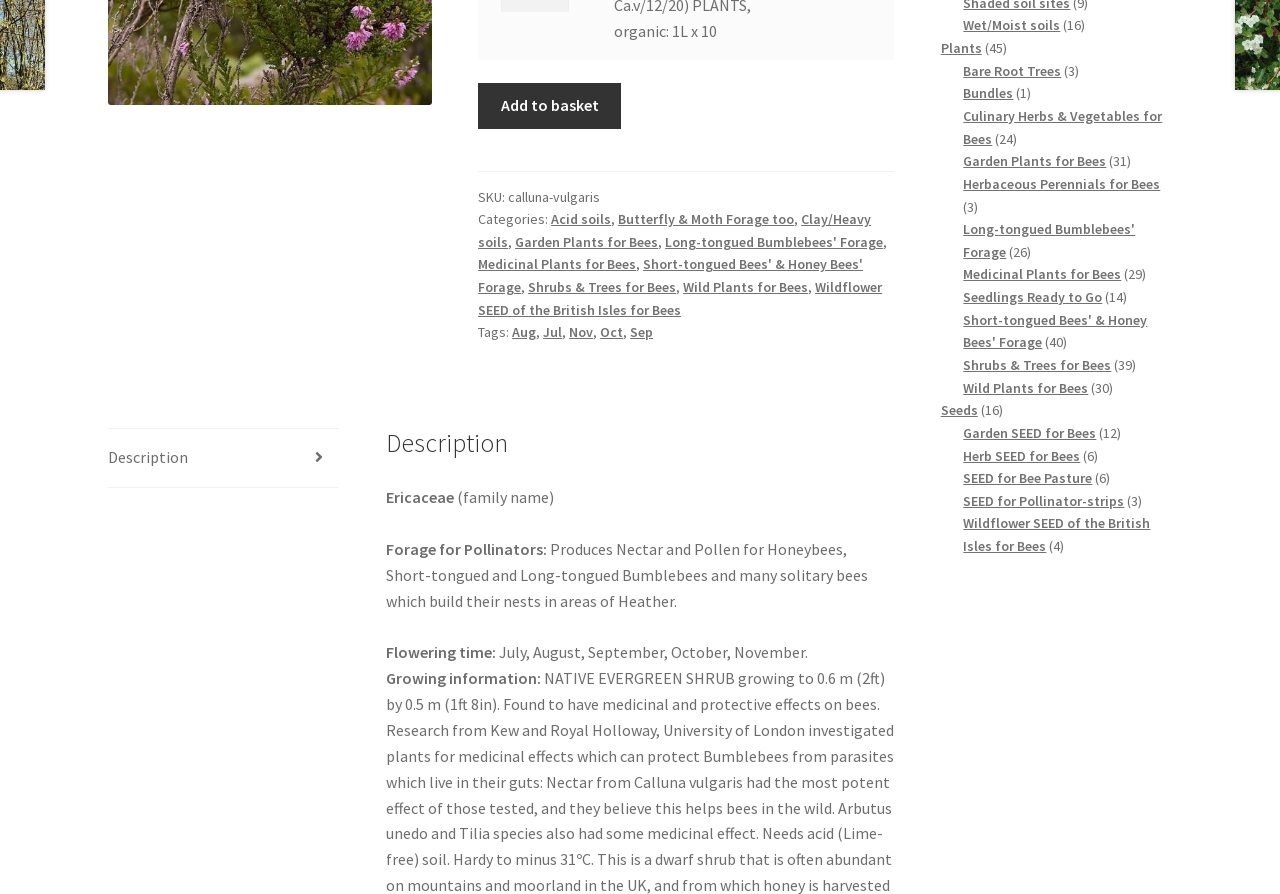Identify the coordinates of the bounding box for the element described below: "Medicinal Plants for Bees". Return the coordinates as four float numbers between 0 and 1: [left, top, right, bottom].

[0.374, 0.286, 0.497, 0.306]